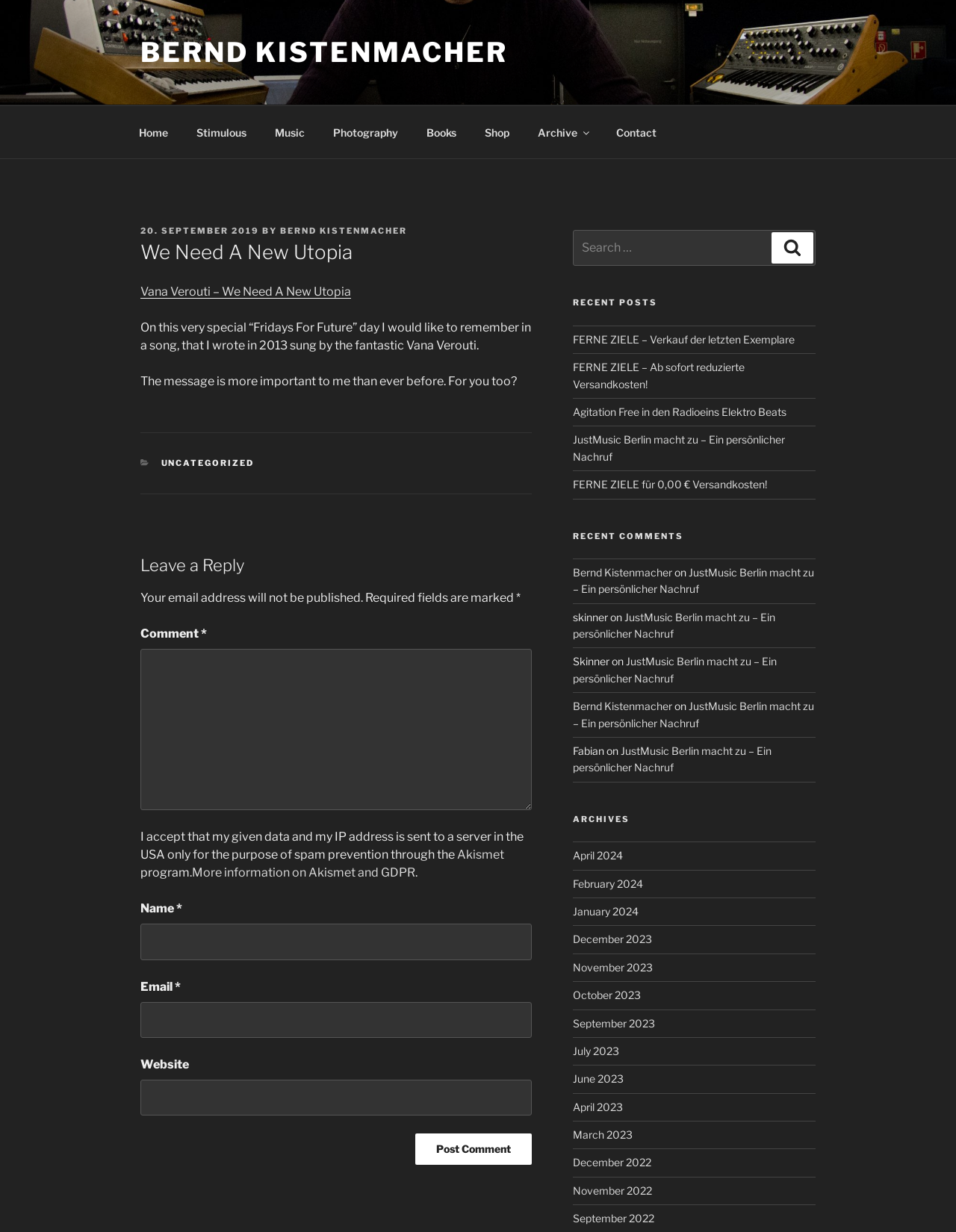Extract the bounding box coordinates for the HTML element that matches this description: "October 2023". The coordinates should be four float numbers between 0 and 1, i.e., [left, top, right, bottom].

[0.599, 0.803, 0.67, 0.813]